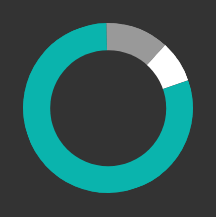What does the chart primarily illustrate?
Kindly offer a comprehensive and detailed response to the question.

The chart primarily illustrates how resources are allocated within an organization, specifically showing the distribution of funds towards programs and services, fundraising, and administrative costs.